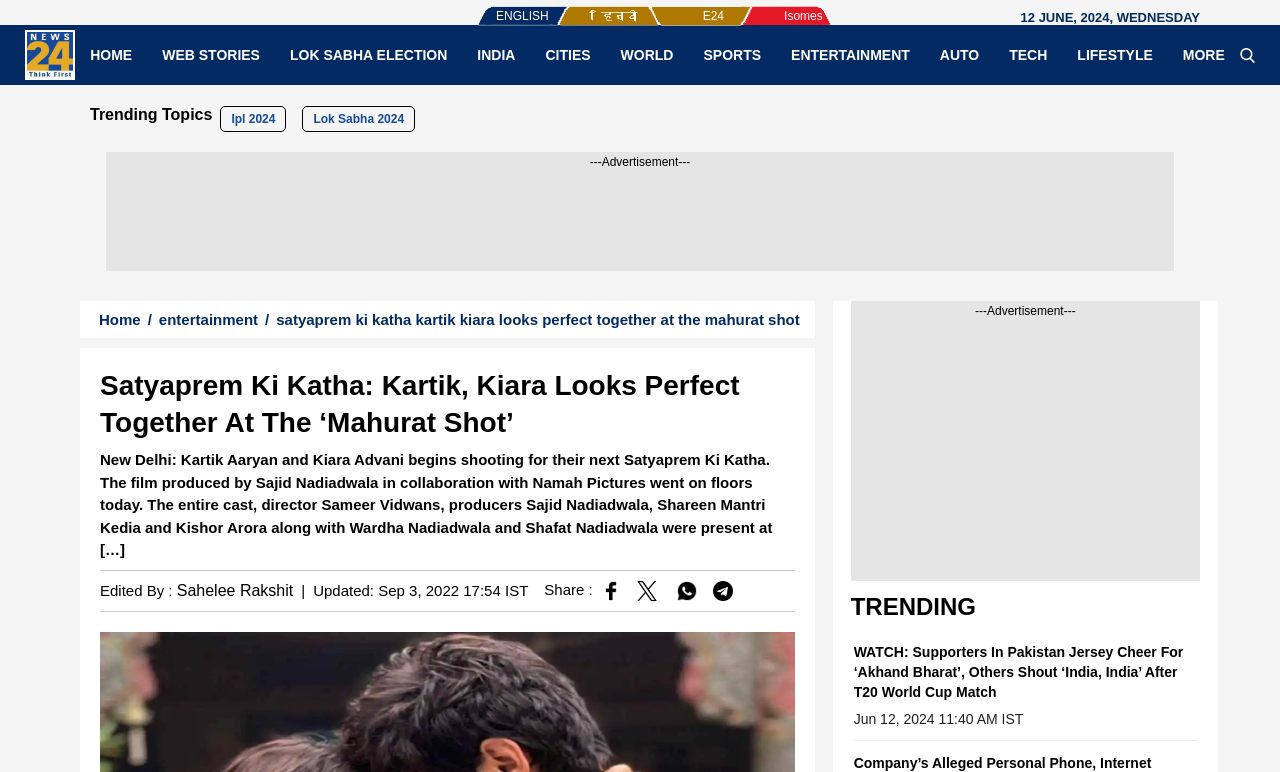Locate the UI element described by alt="news24 logo" in the provided webpage screenshot. Return the bounding box coordinates in the format (top-left x, top-left y, bottom-right x, bottom-right y), ensuring all values are between 0 and 1.

[0.02, 0.032, 0.059, 0.11]